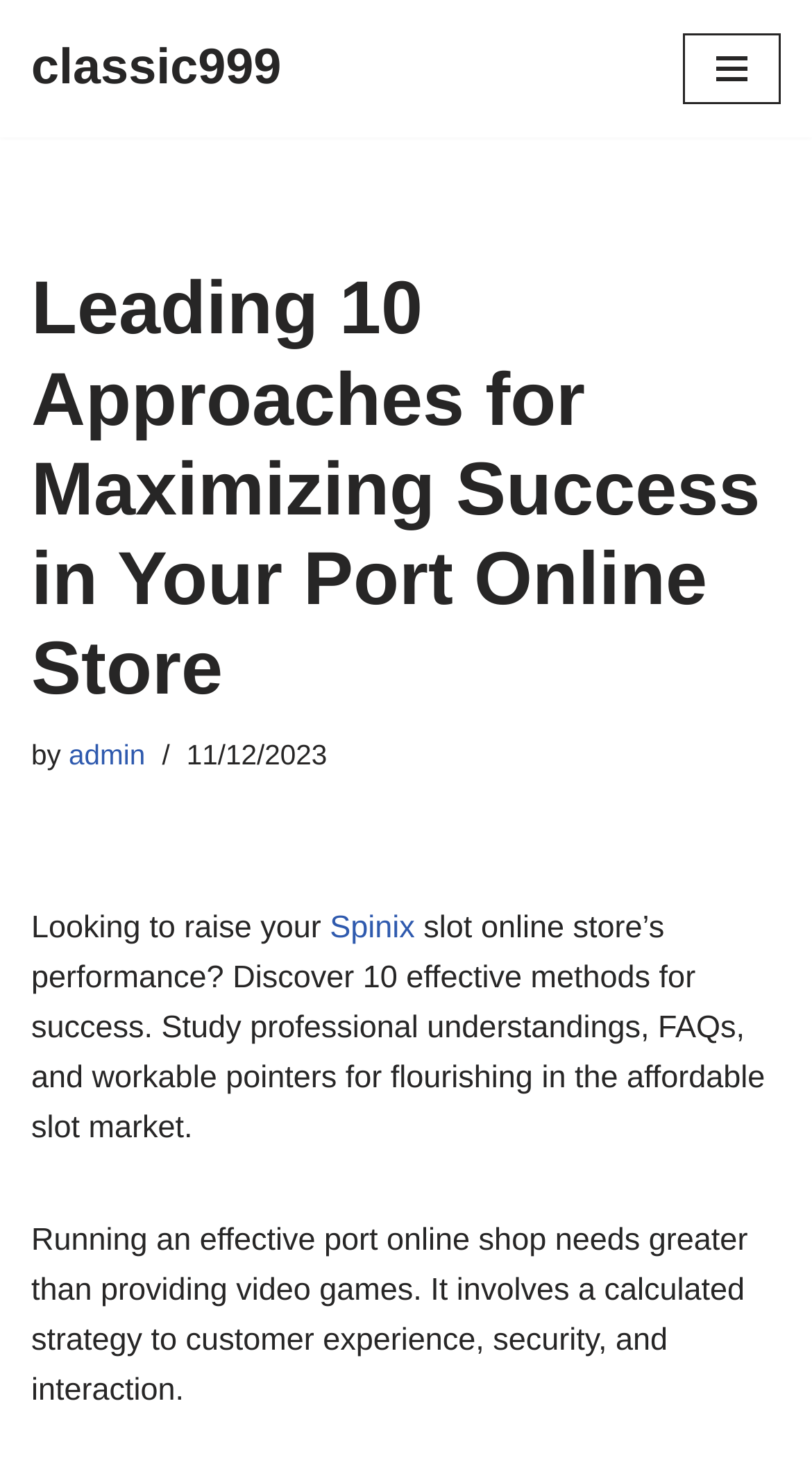Please look at the image and answer the question with a detailed explanation: What is the purpose of running an effective port online shop?

The purpose of running an effective port online shop can be found by reading the text that explains it involves a calculated strategy to customer experience, security, and interaction.